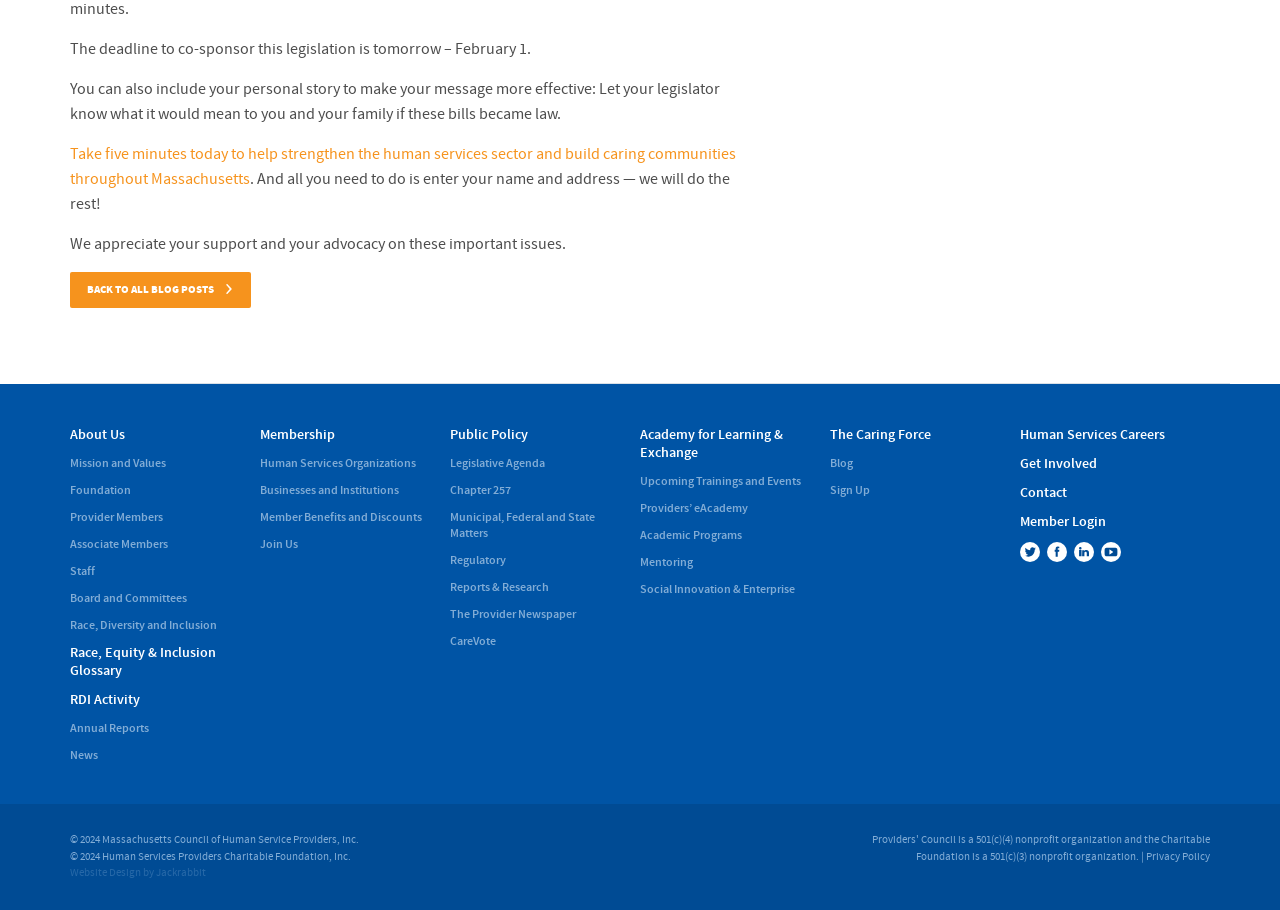Determine the bounding box coordinates in the format (top-left x, top-left y, bottom-right x, bottom-right y). Ensure all values are floating point numbers between 0 and 1. Identify the bounding box of the UI element described by: Annual Reports

[0.055, 0.791, 0.195, 0.809]